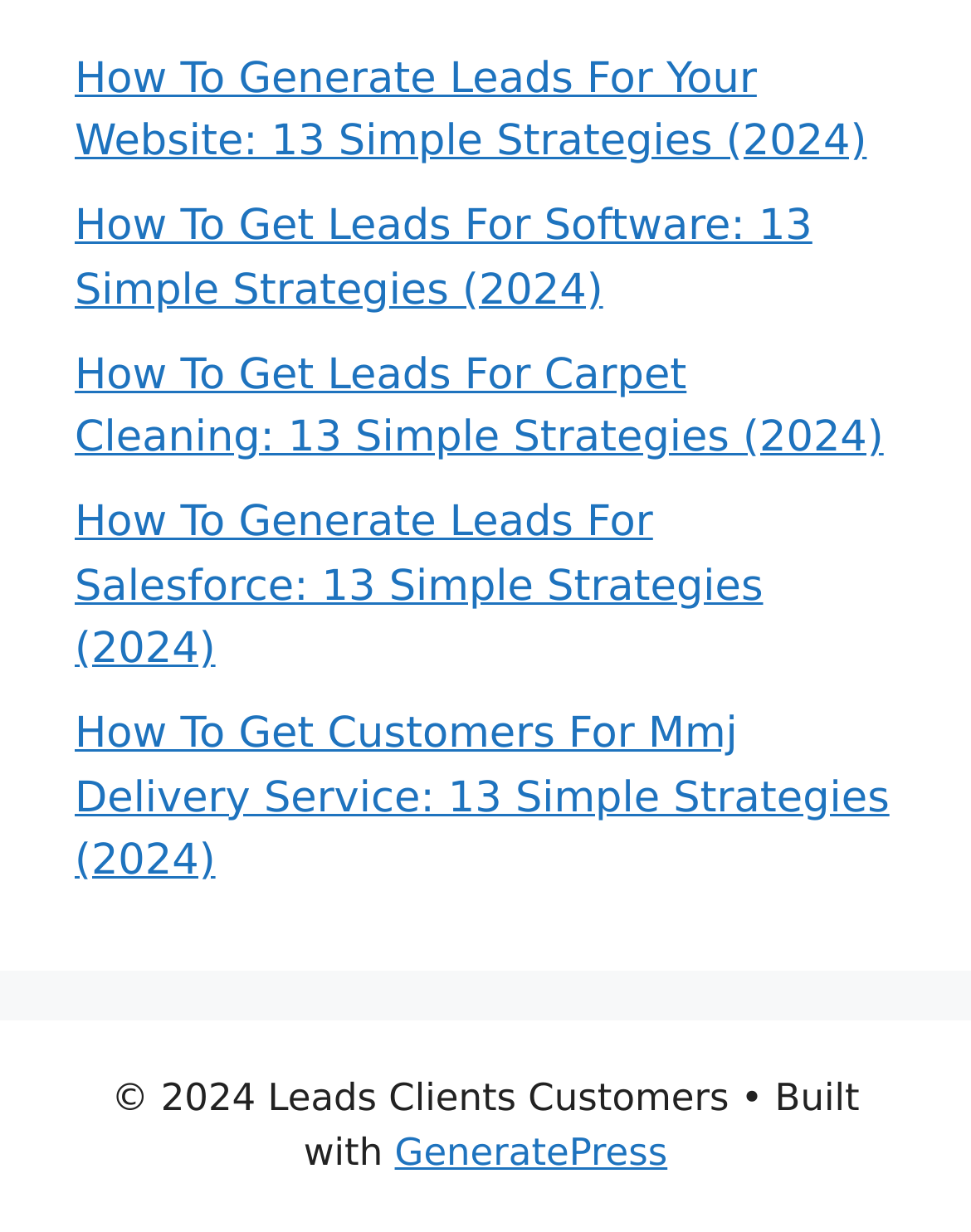Refer to the image and provide an in-depth answer to the question:
What is the copyright year of the website?

The copyright information is located at the bottom of the webpage and states '© 2024 Leads Clients Customers', which indicates that the copyright year of the website is 2024.